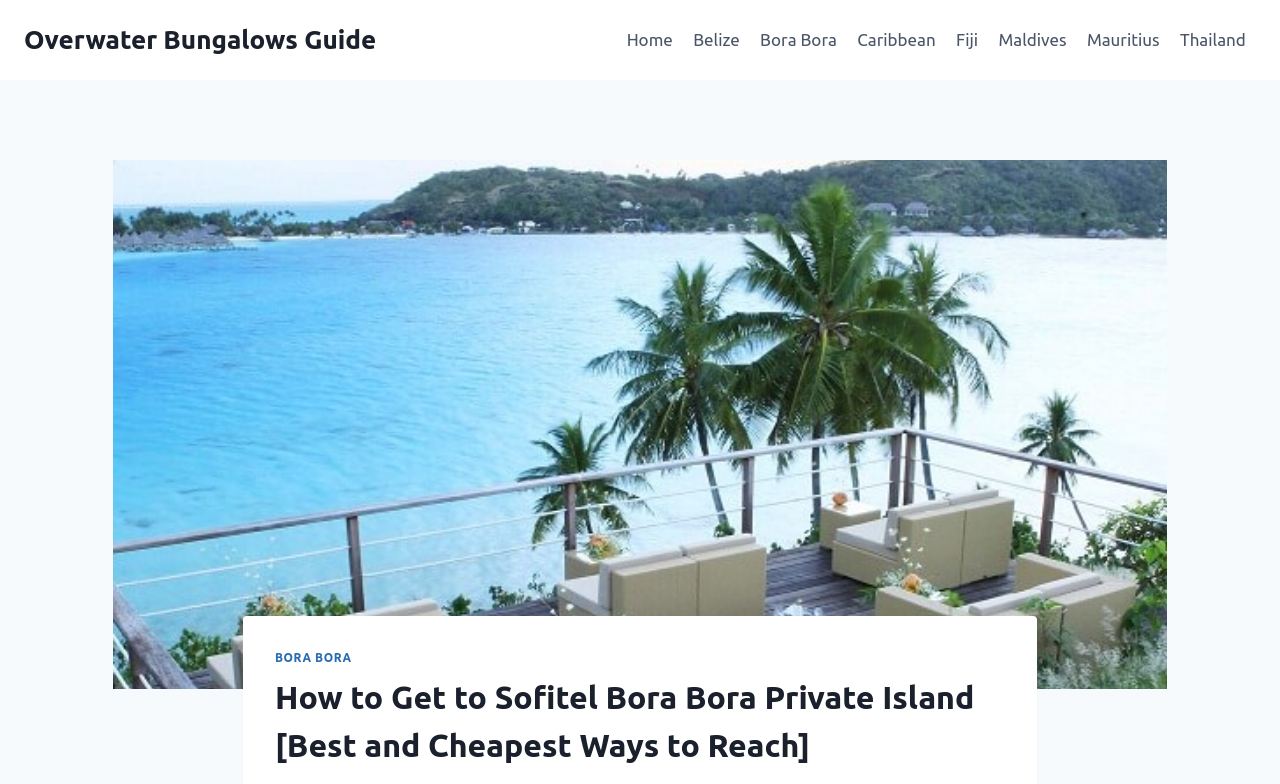Identify the bounding box coordinates for the region to click in order to carry out this instruction: "Click on the link to learn more about BORA BORA". Provide the coordinates using four float numbers between 0 and 1, formatted as [left, top, right, bottom].

[0.215, 0.831, 0.275, 0.847]